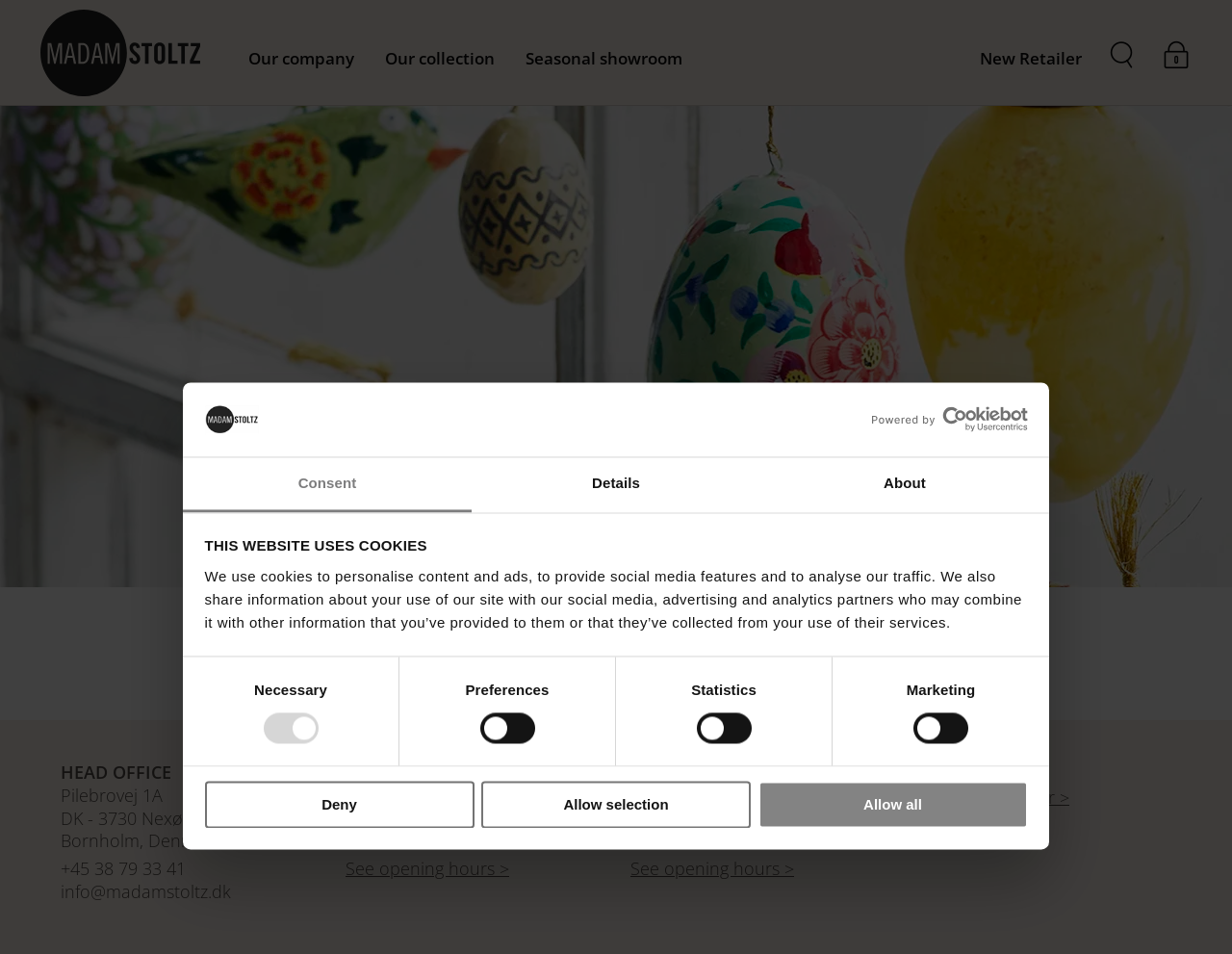Using the provided description: "Home", find the bounding box coordinates of the corresponding UI element. The output should be four float numbers between 0 and 1, in the format [left, top, right, bottom].

None